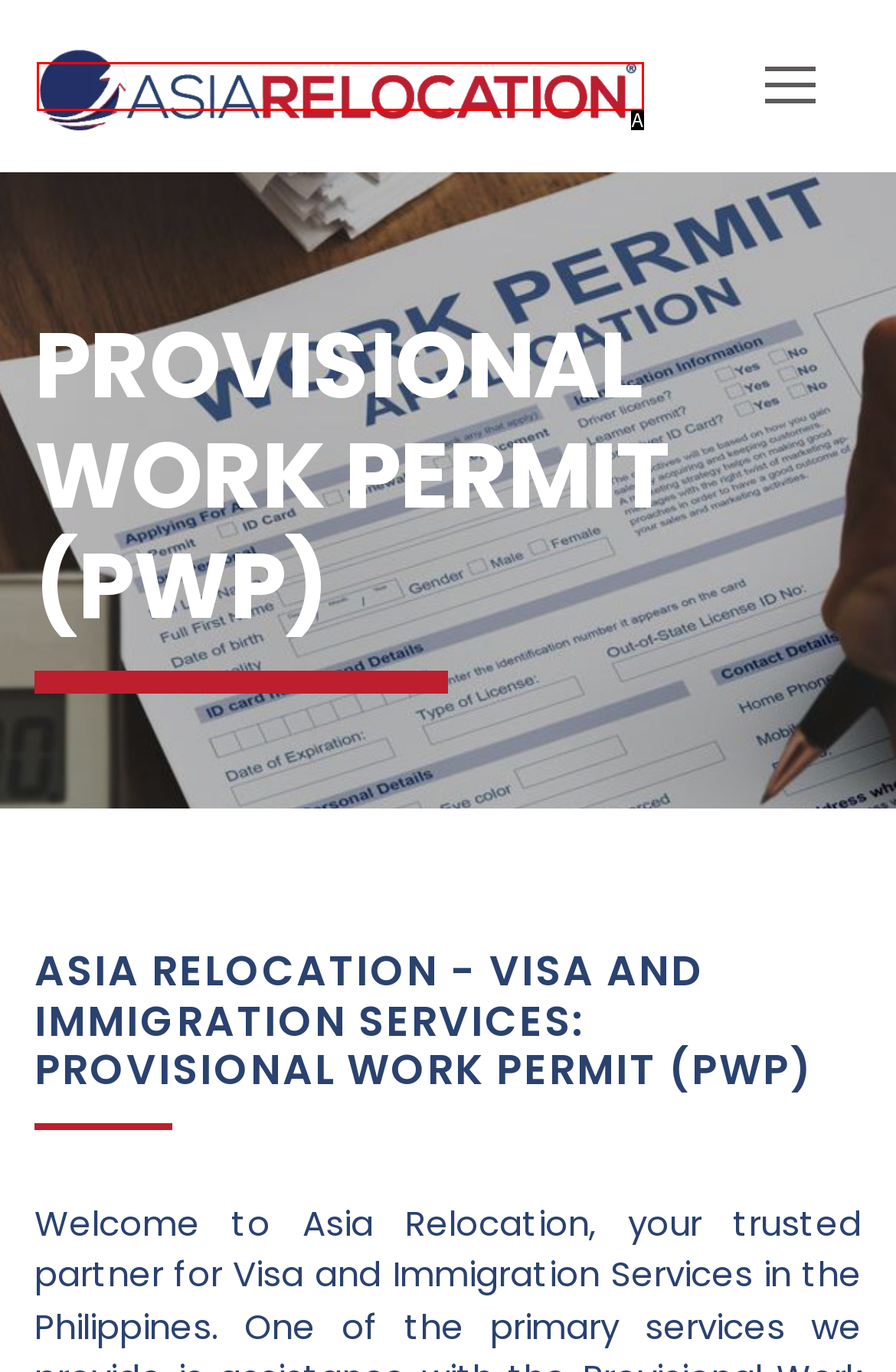Identify the letter that best matches this UI element description: title="ASIARELOC-LOGO1-FLAT"
Answer with the letter from the given options.

A